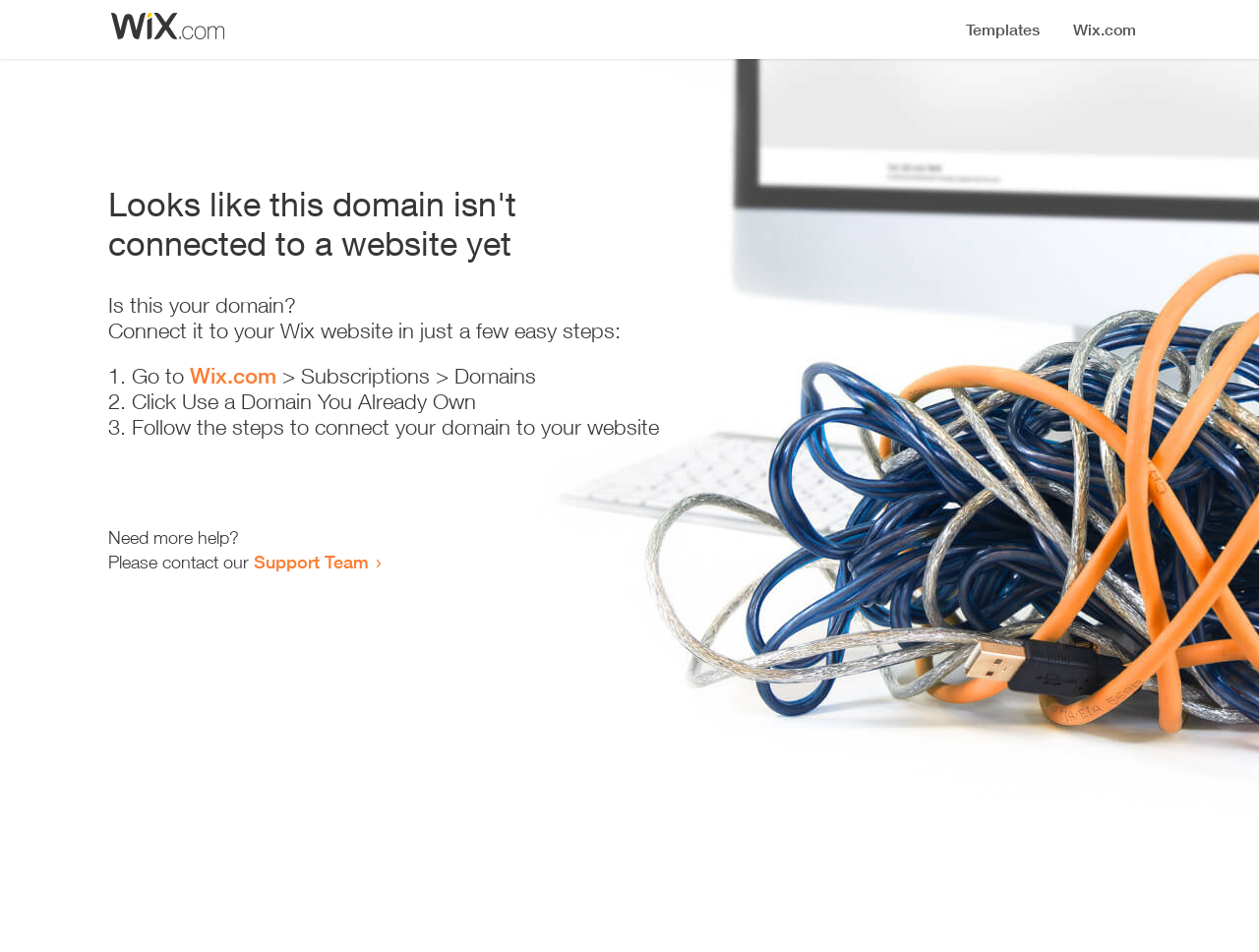Find the bounding box of the web element that fits this description: "Support Team".

[0.202, 0.579, 0.293, 0.601]